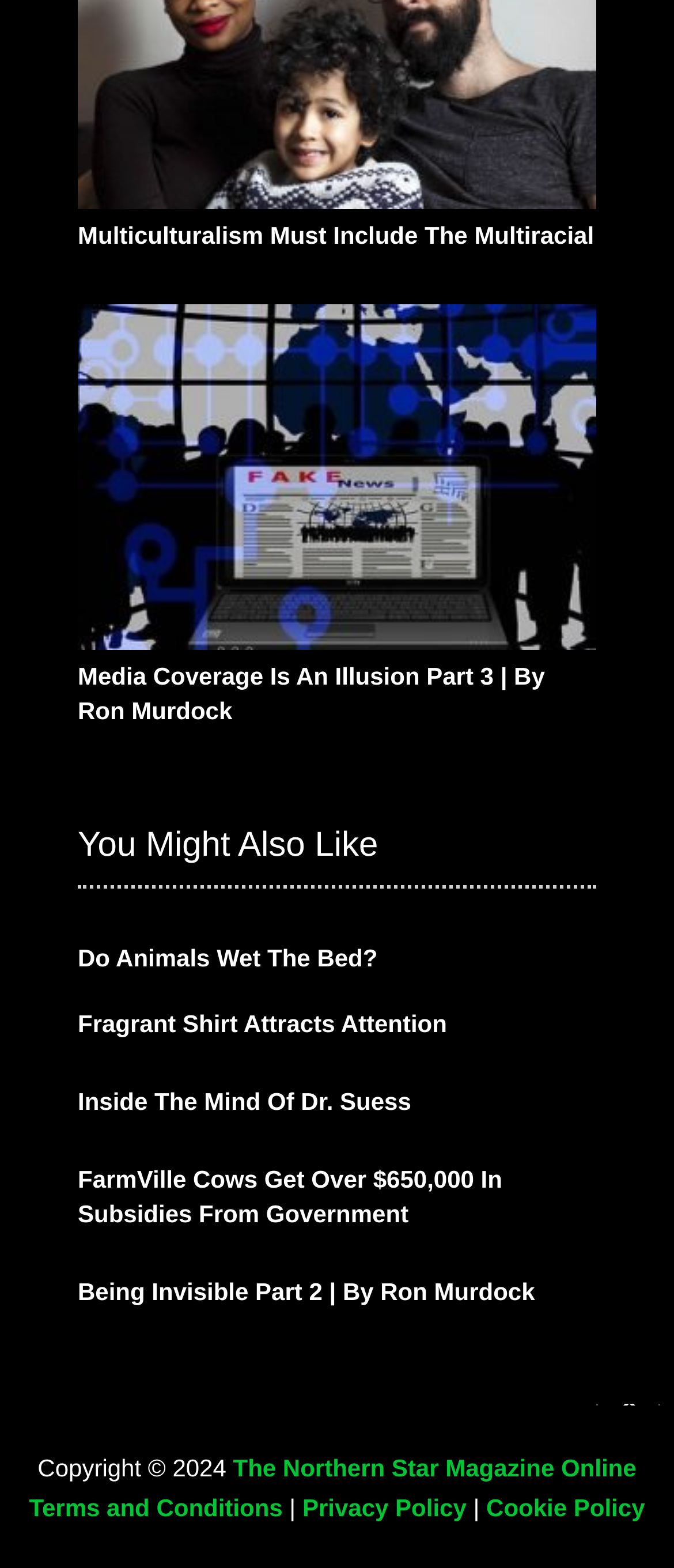Respond to the following question with a brief word or phrase:
How many links are in the 'You Might Also Like' section?

6